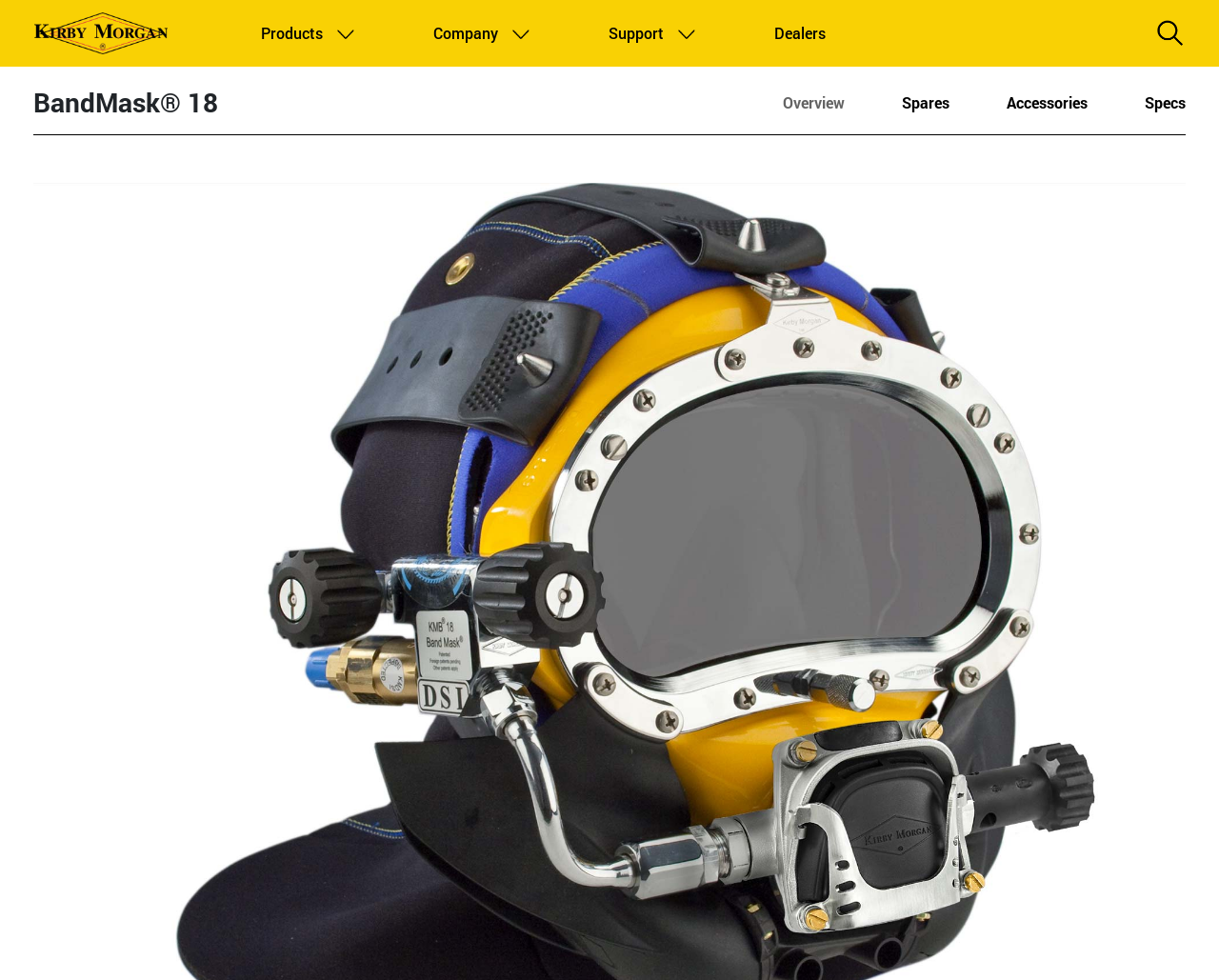Please determine the bounding box coordinates for the element that should be clicked to follow these instructions: "Go to Bayerische Landesbibliothek Online".

None